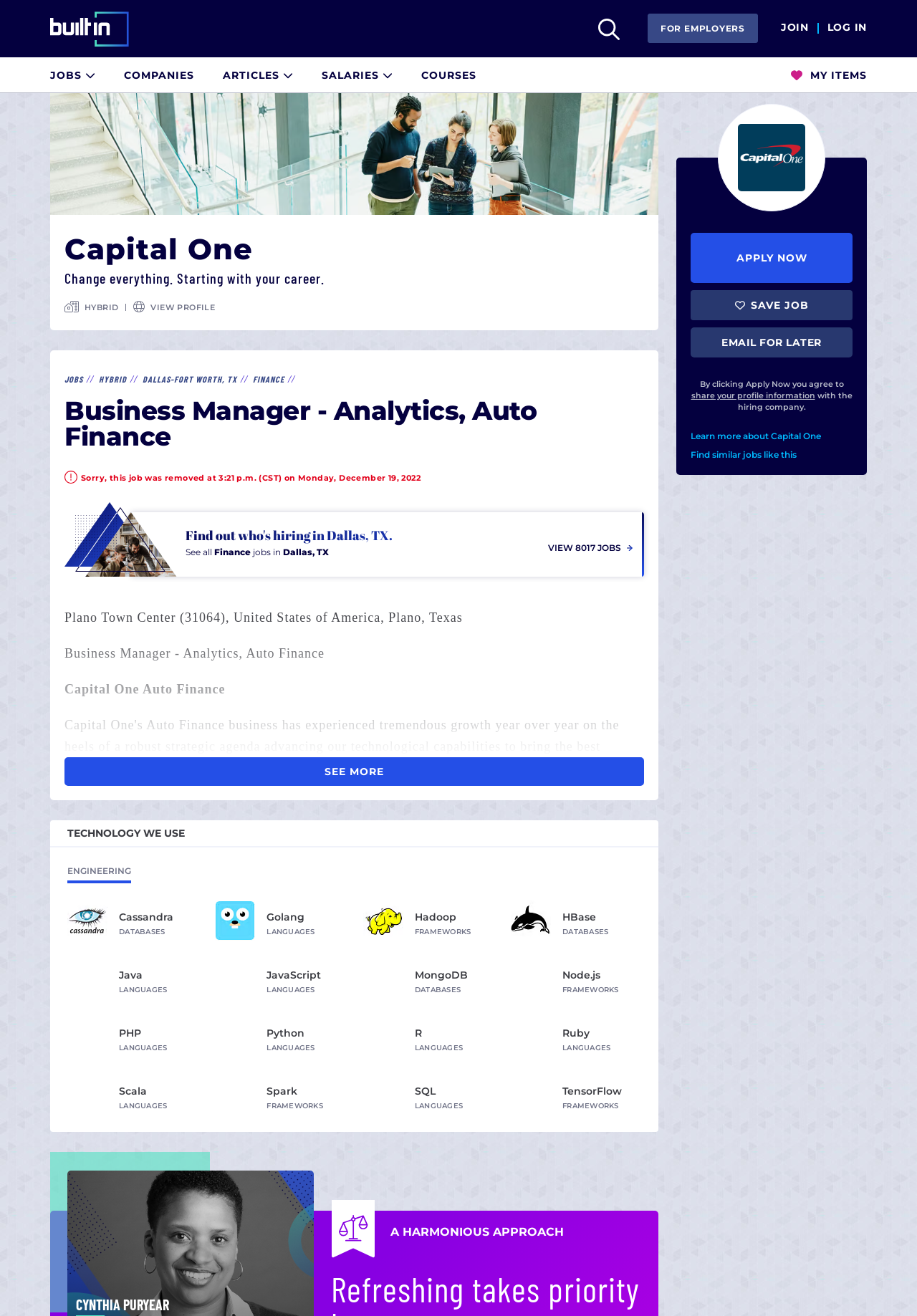Using the element description My Items, predict the bounding box coordinates for the UI element. Provide the coordinates in (top-left x, top-left y, bottom-right x, bottom-right y) format with values ranging from 0 to 1.

[0.863, 0.044, 0.945, 0.07]